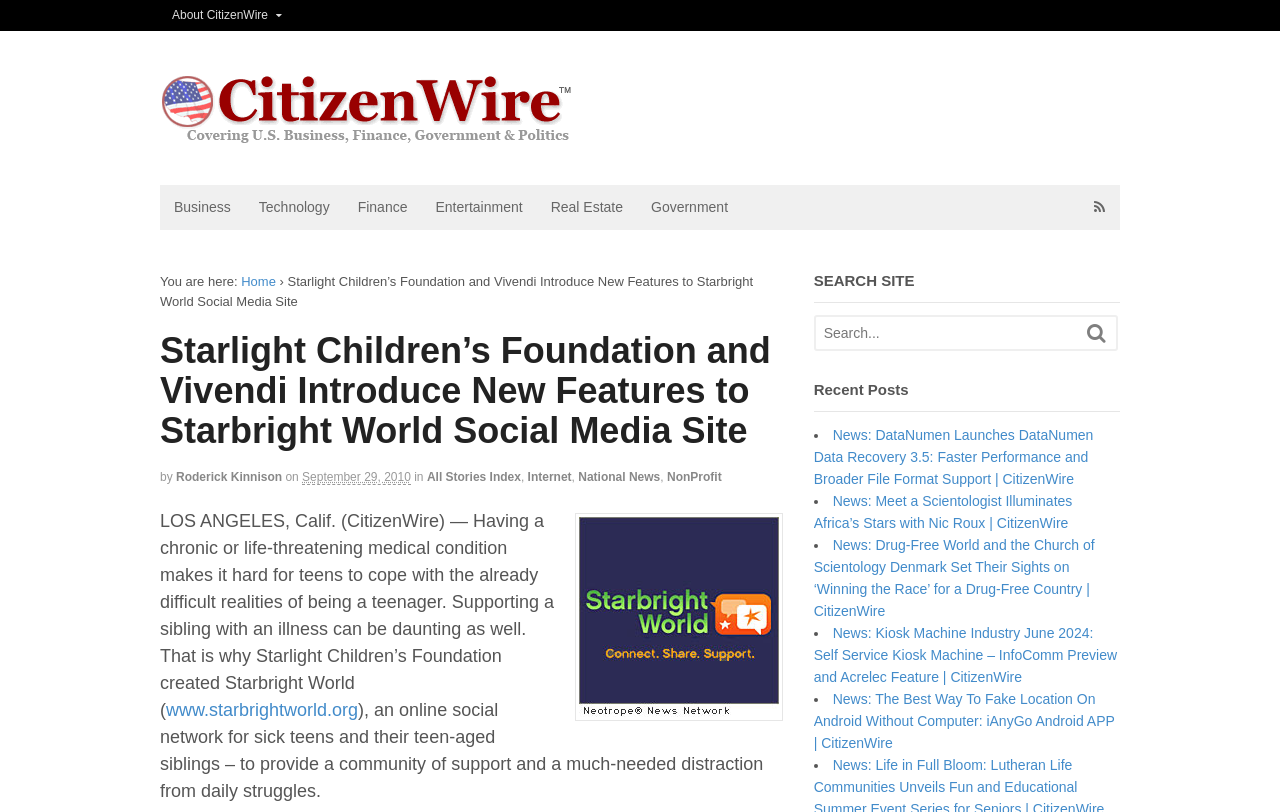Locate the bounding box coordinates of the clickable area needed to fulfill the instruction: "Check the 'Recent Posts' section".

[0.636, 0.469, 0.875, 0.507]